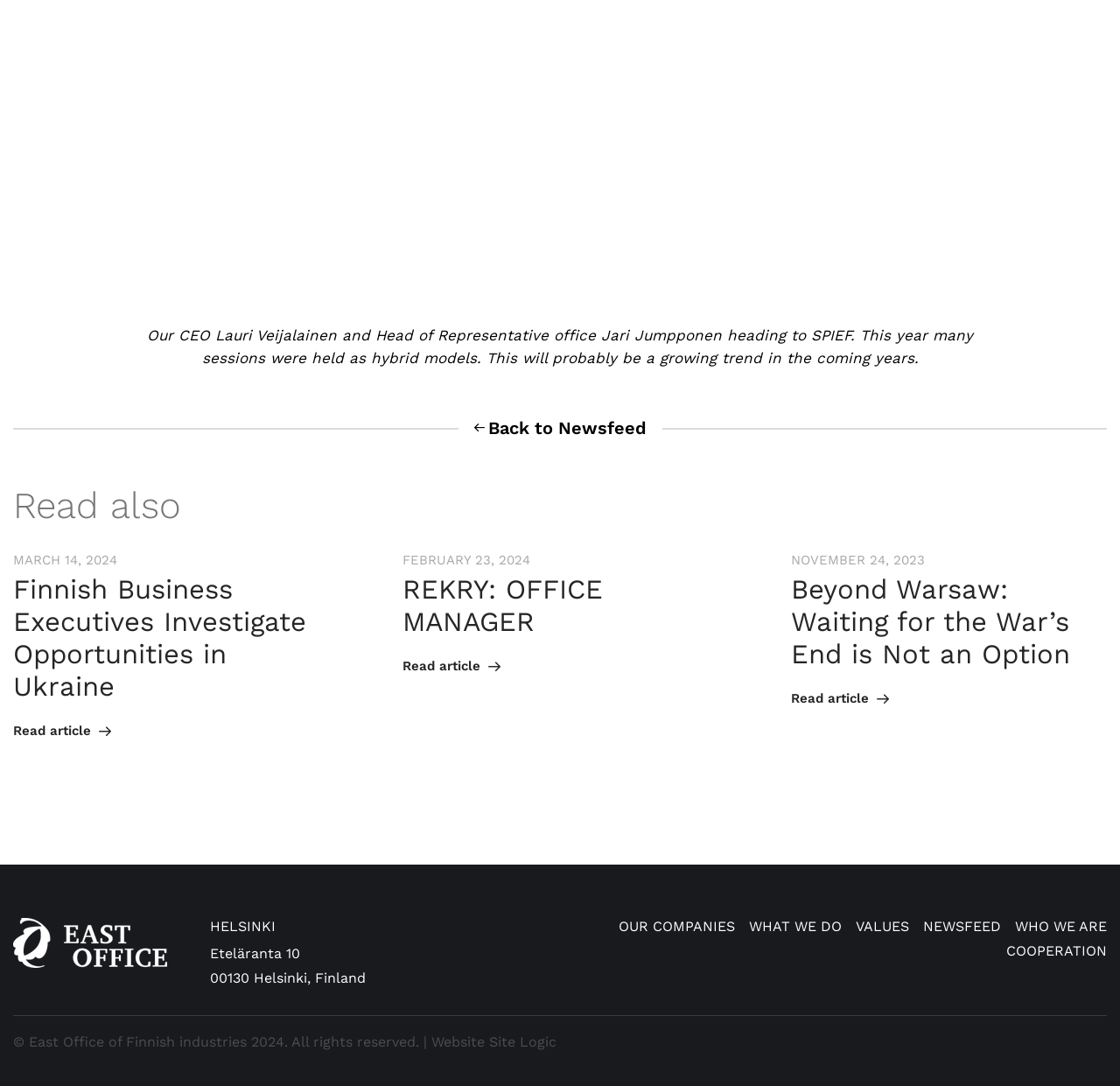Pinpoint the bounding box coordinates of the clickable element needed to complete the instruction: "Read article about Finnish Business Executives Investigate Opportunities in Ukraine". The coordinates should be provided as four float numbers between 0 and 1: [left, top, right, bottom].

[0.012, 0.665, 0.099, 0.68]